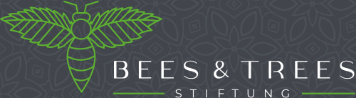What is the significance of the bee's wings?
Please answer the question with as much detail and depth as you can.

The bee's wings are designed to resemble leaves, symbolizing the foundation's mission to support both pollinators and trees, highlighting the interconnectedness of these two elements in the ecosystem.